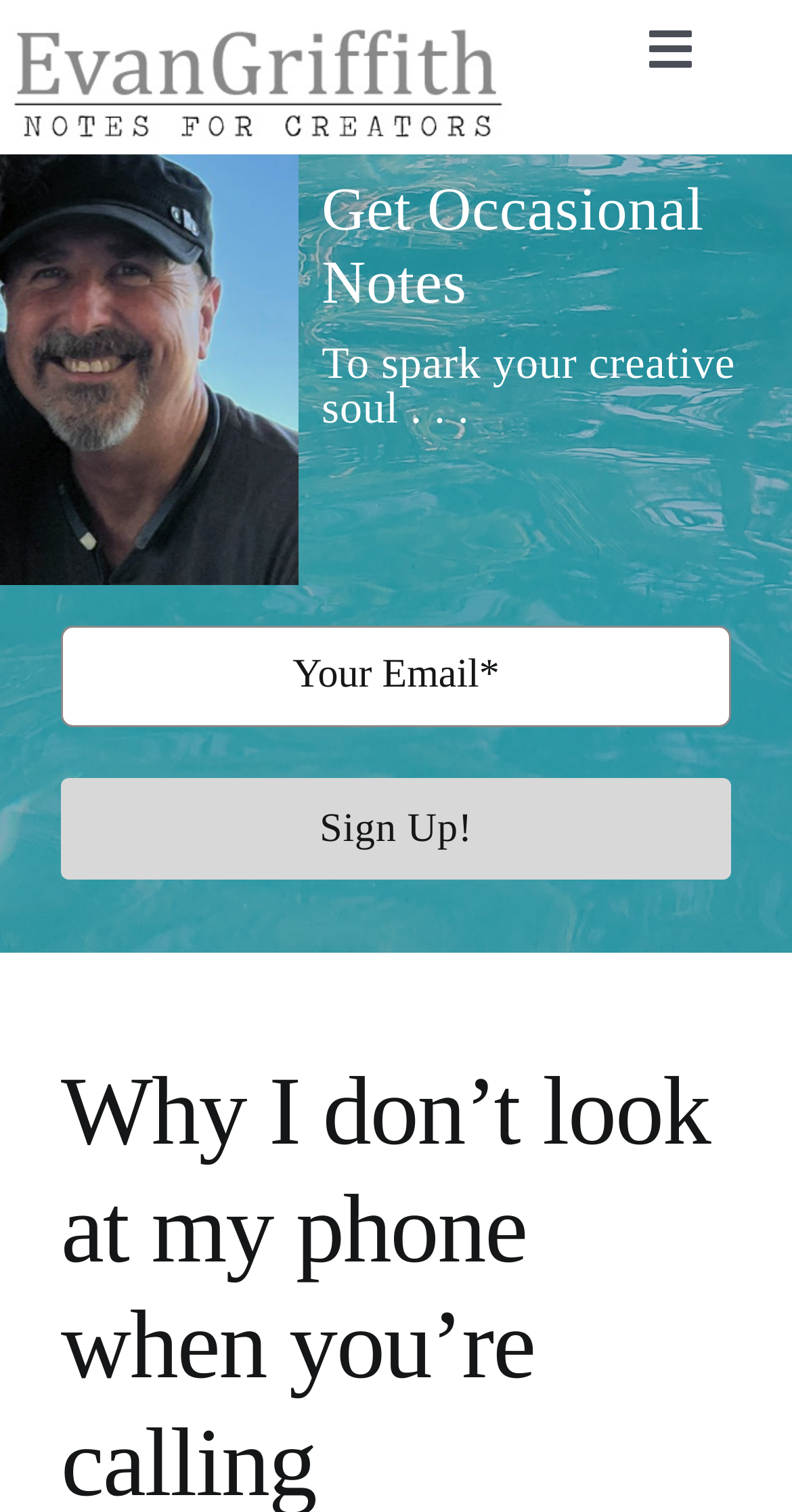Determine the bounding box coordinates of the UI element described by: "The Mission & Me".

[0.0, 0.153, 1.0, 0.24]